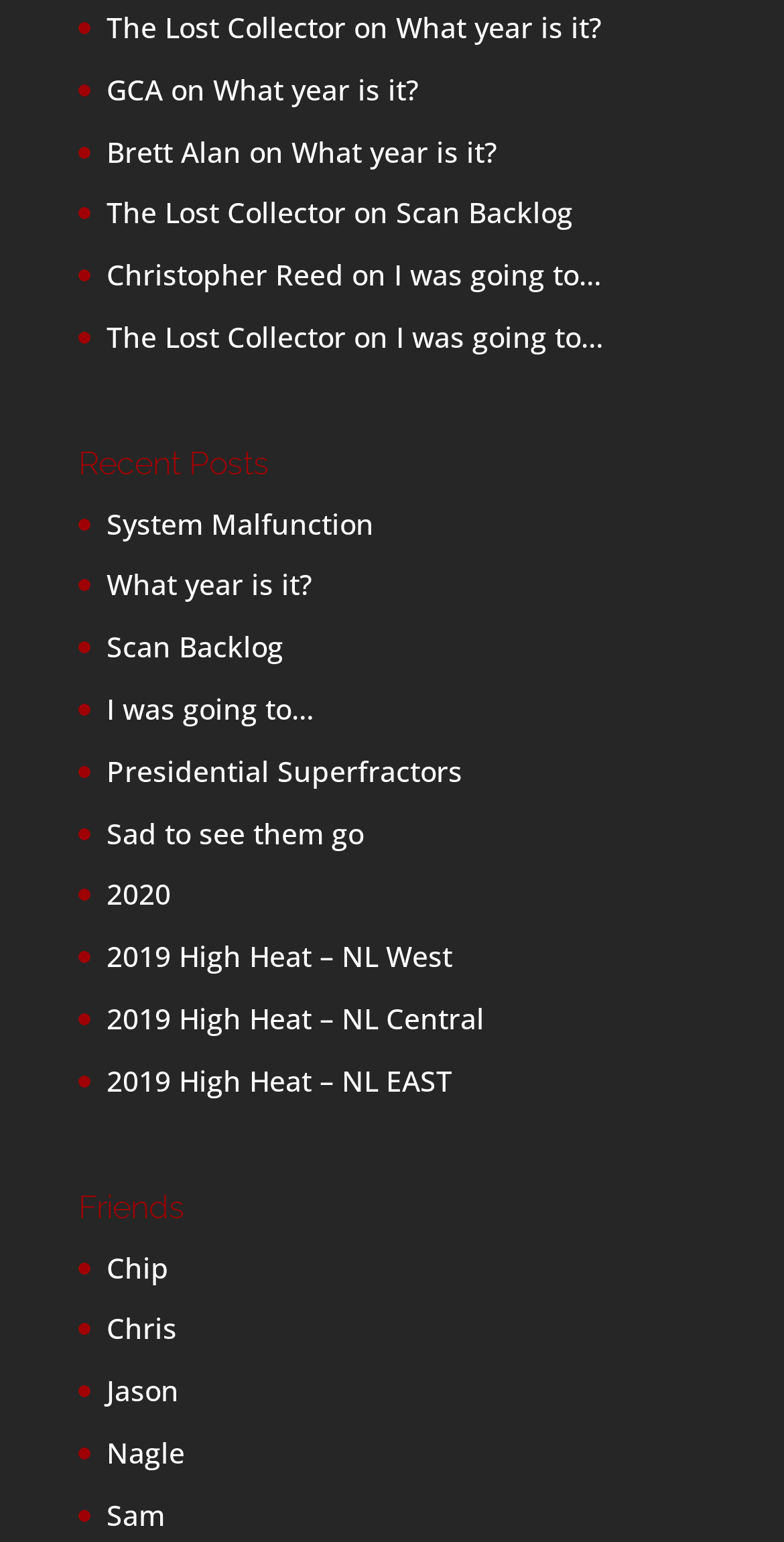Pinpoint the bounding box coordinates of the area that must be clicked to complete this instruction: "click on edX".

None